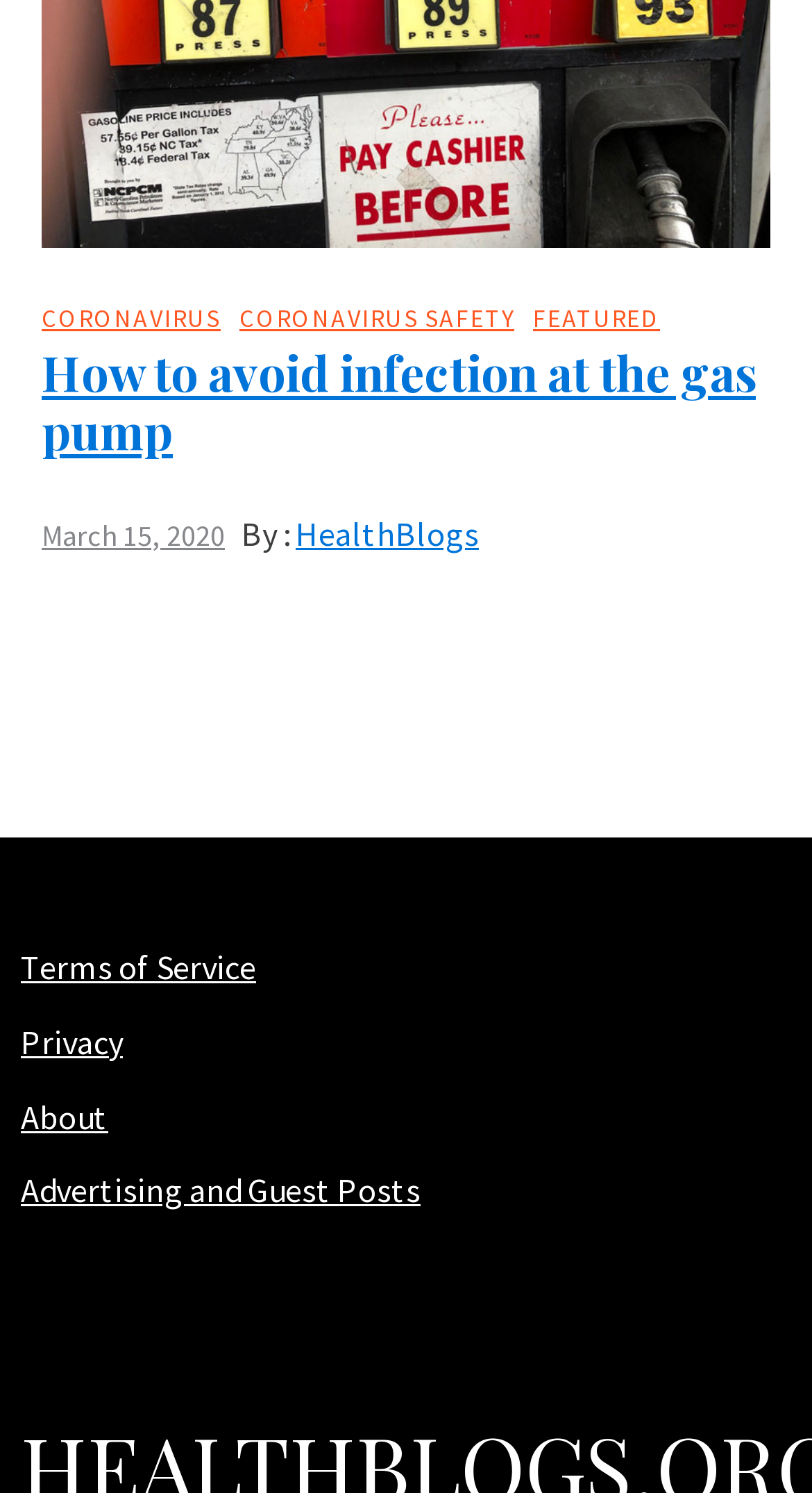Identify the bounding box coordinates of the section to be clicked to complete the task described by the following instruction: "View terms of service". The coordinates should be four float numbers between 0 and 1, formatted as [left, top, right, bottom].

[0.026, 0.634, 0.315, 0.662]